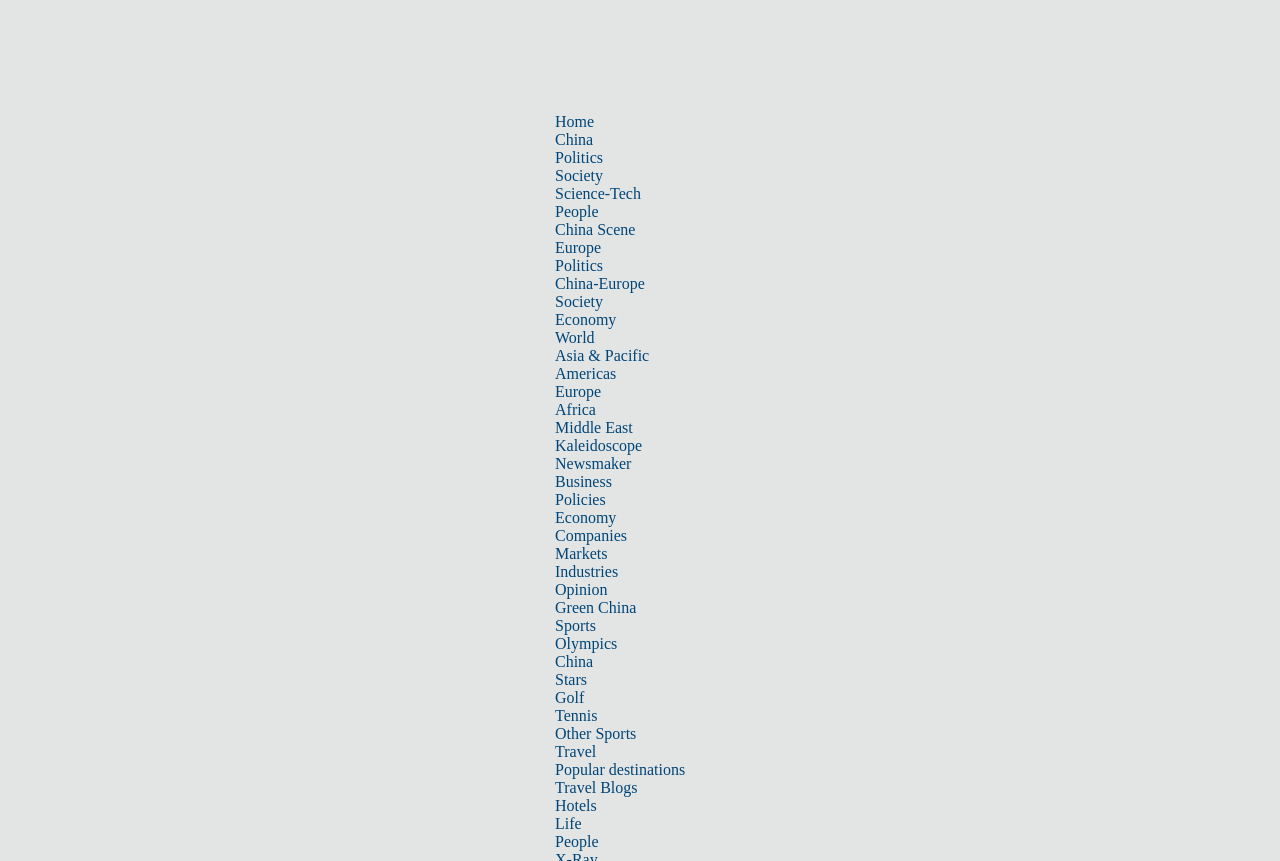Pinpoint the bounding box coordinates of the area that should be clicked to complete the following instruction: "Click on the 'Life' link". The coordinates must be given as four float numbers between 0 and 1, i.e., [left, top, right, bottom].

[0.434, 0.947, 0.454, 0.966]